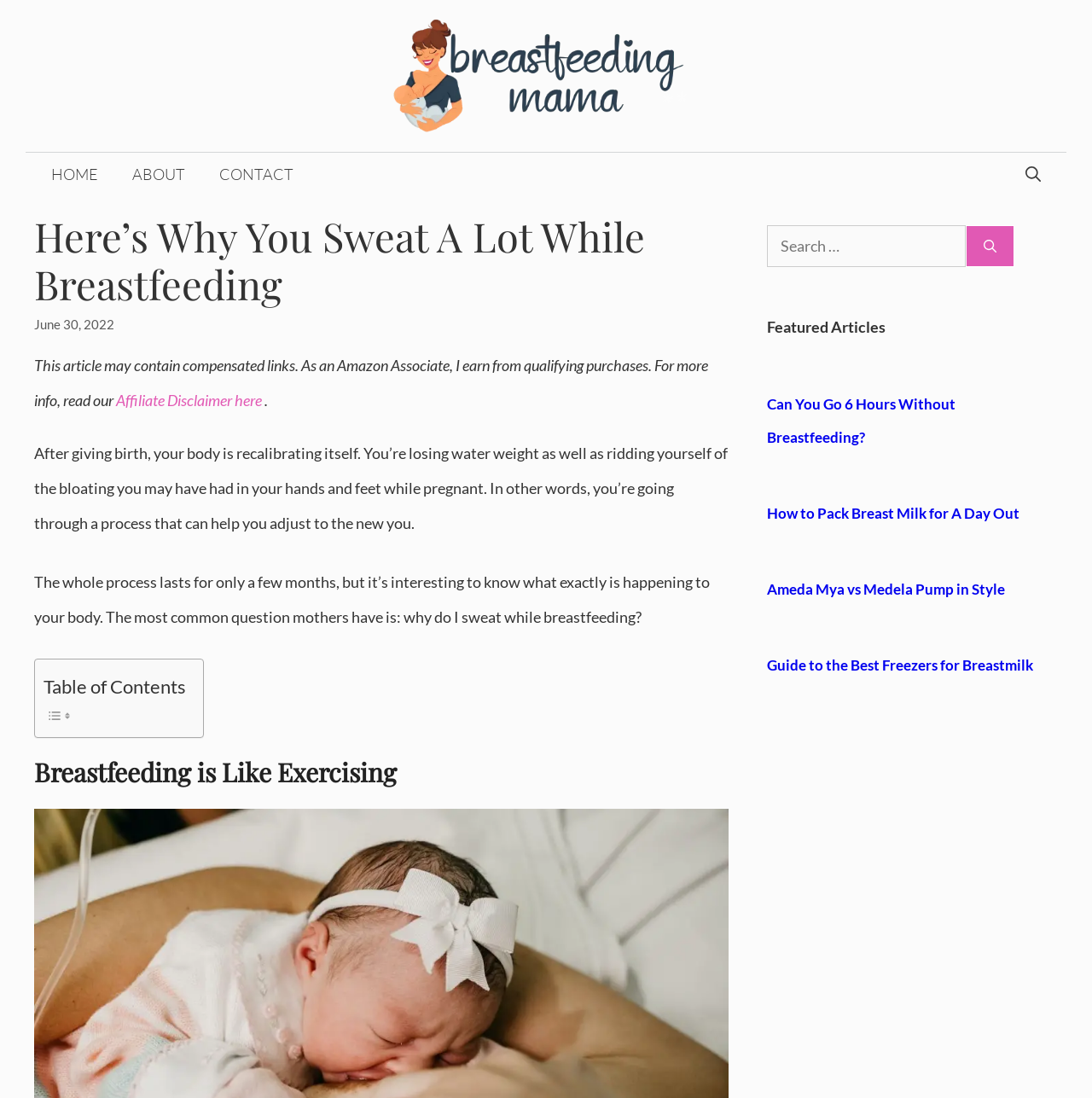Identify the bounding box coordinates for the region to click in order to carry out this instruction: "Click on the 'Search' button". Provide the coordinates using four float numbers between 0 and 1, formatted as [left, top, right, bottom].

[0.884, 0.205, 0.929, 0.243]